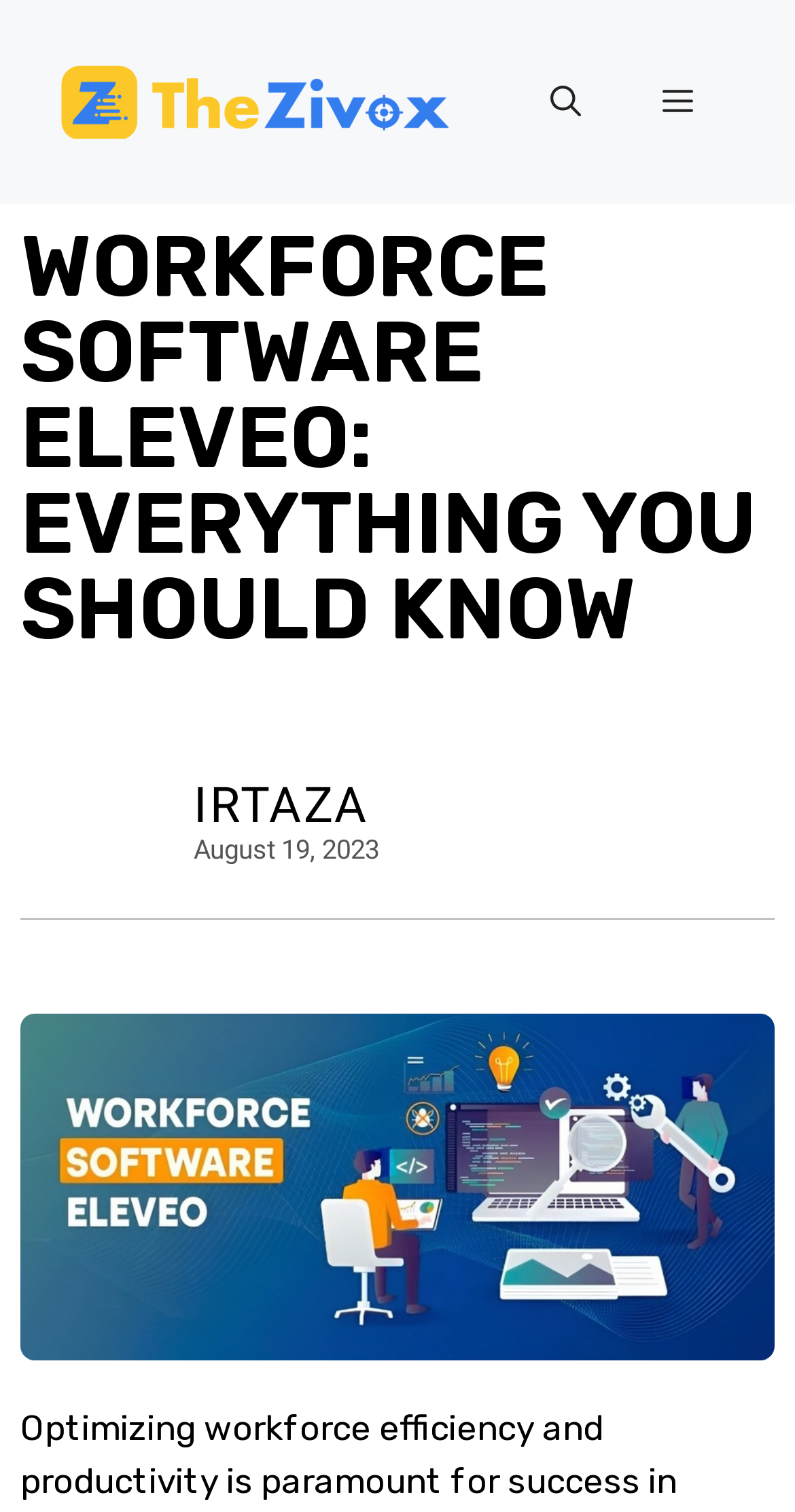Provide a brief response in the form of a single word or phrase:
How many navigation buttons are at the top right corner?

2